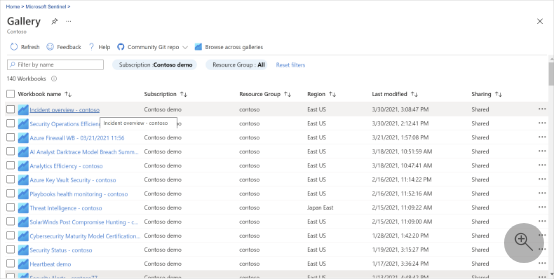What type of workbooks are displayed in the gallery?
Examine the webpage screenshot and provide an in-depth answer to the question.

The titles of the workbooks in the list, such as 'Incident overview', 'Security Operations', and 'Network Security', suggest that the workbooks are focused on security management and analytics within the Microsoft Sentinel platform.